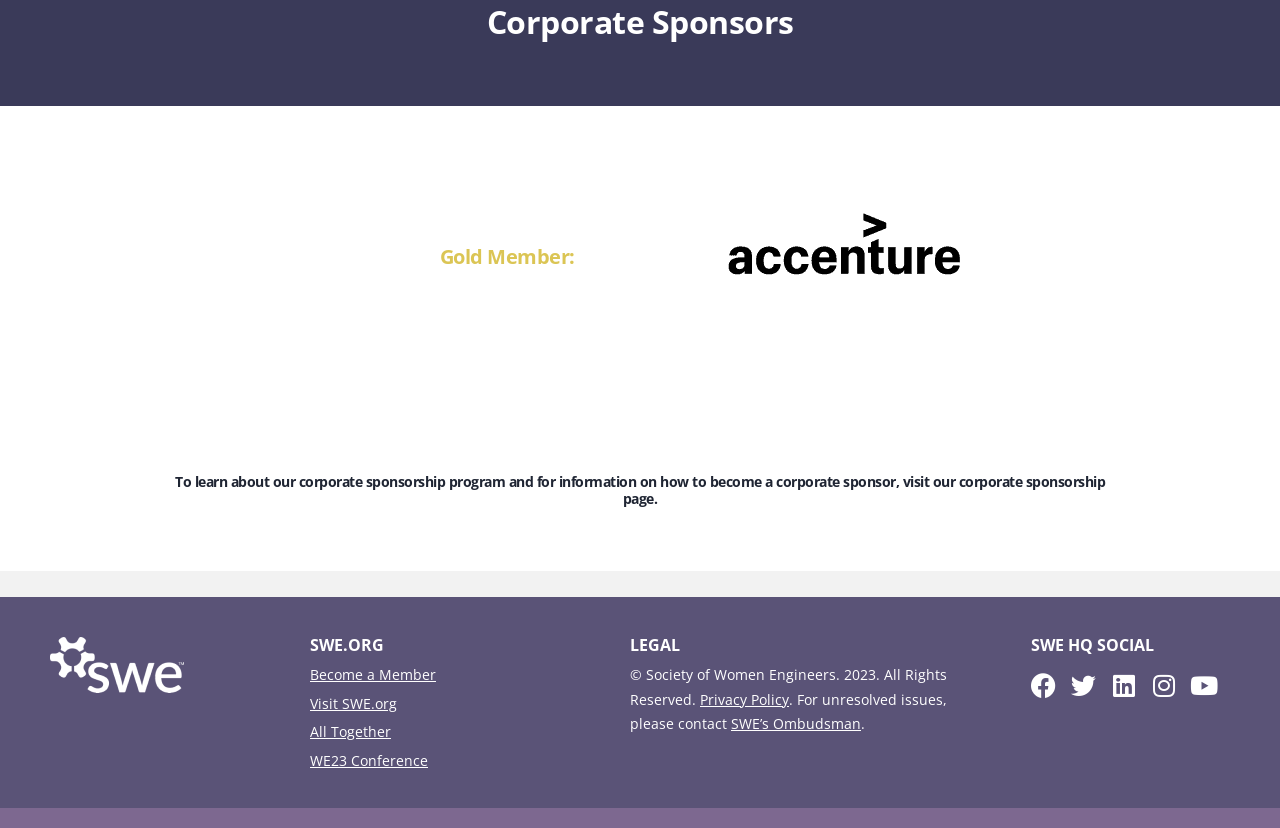Can you show the bounding box coordinates of the region to click on to complete the task described in the instruction: "Visit SWE.org"?

[0.242, 0.836, 0.461, 0.865]